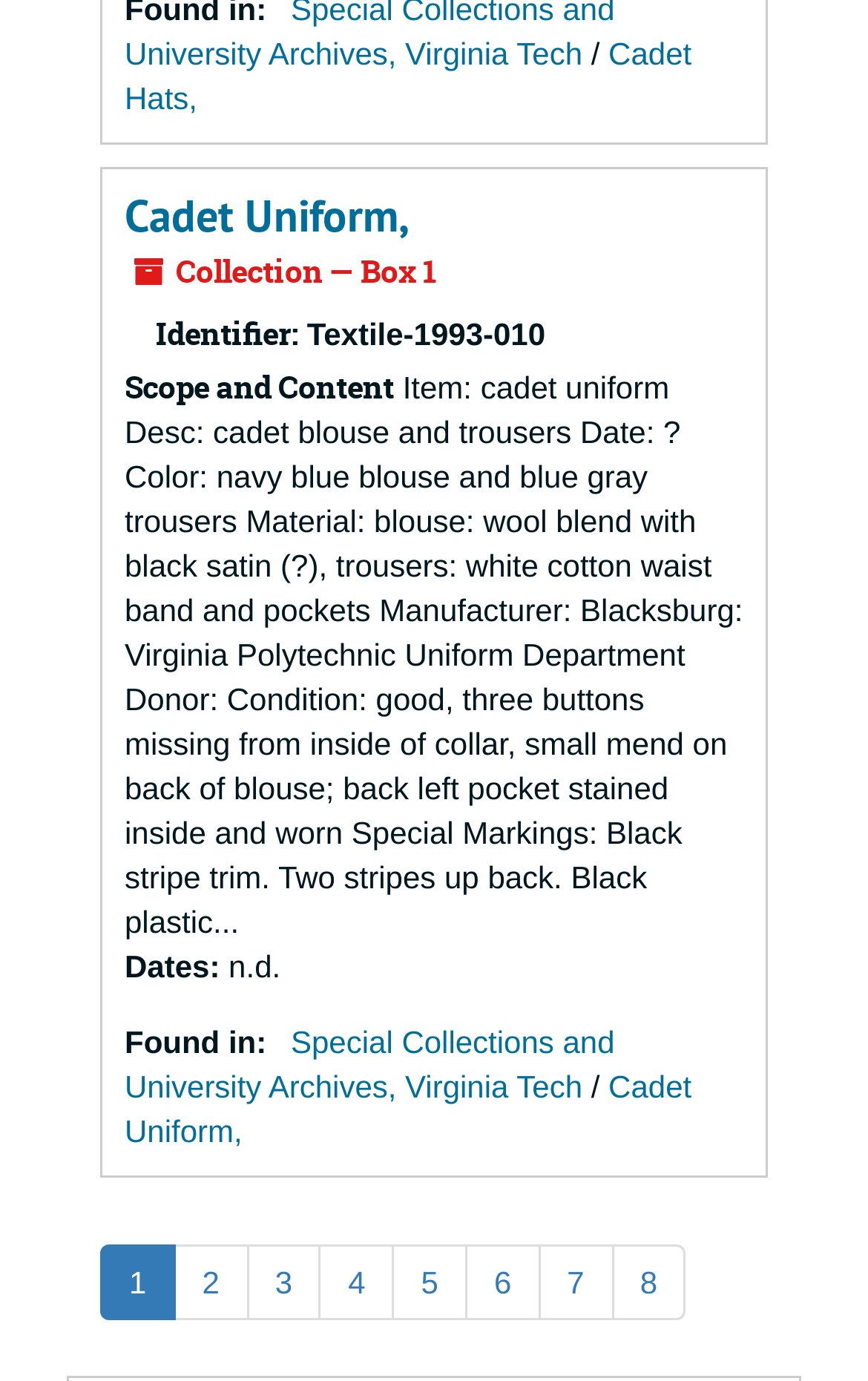Determine the bounding box coordinates for the region that must be clicked to execute the following instruction: "Click on Cadet Hats link".

[0.144, 0.025, 0.797, 0.083]